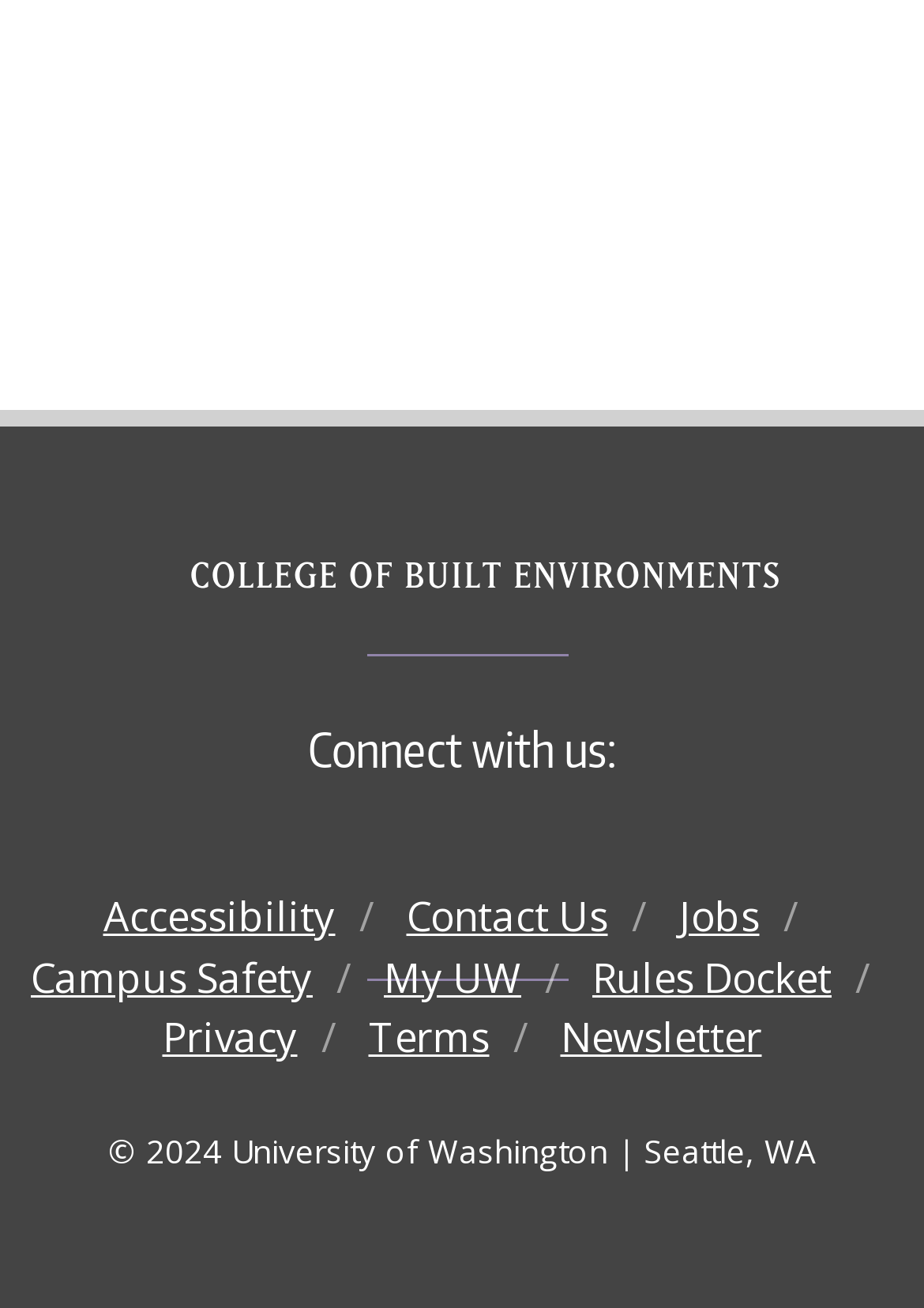Using the element description Contact Us, predict the bounding box coordinates for the UI element. Provide the coordinates in (top-left x, top-left y, bottom-right x, bottom-right y) format with values ranging from 0 to 1.

[0.44, 0.68, 0.658, 0.722]